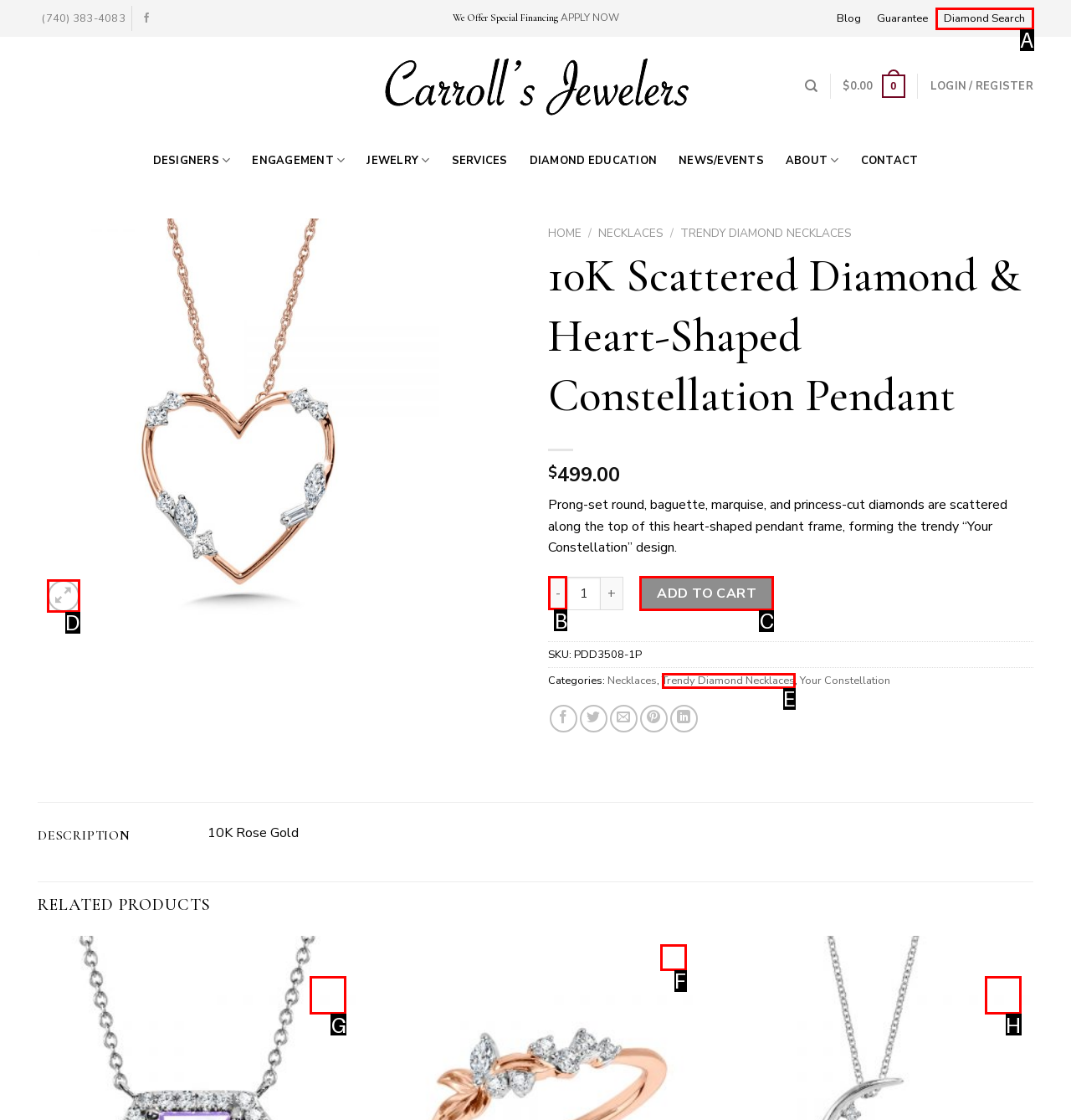Choose the HTML element that best fits the description: Add to wishlist. Answer with the option's letter directly.

H